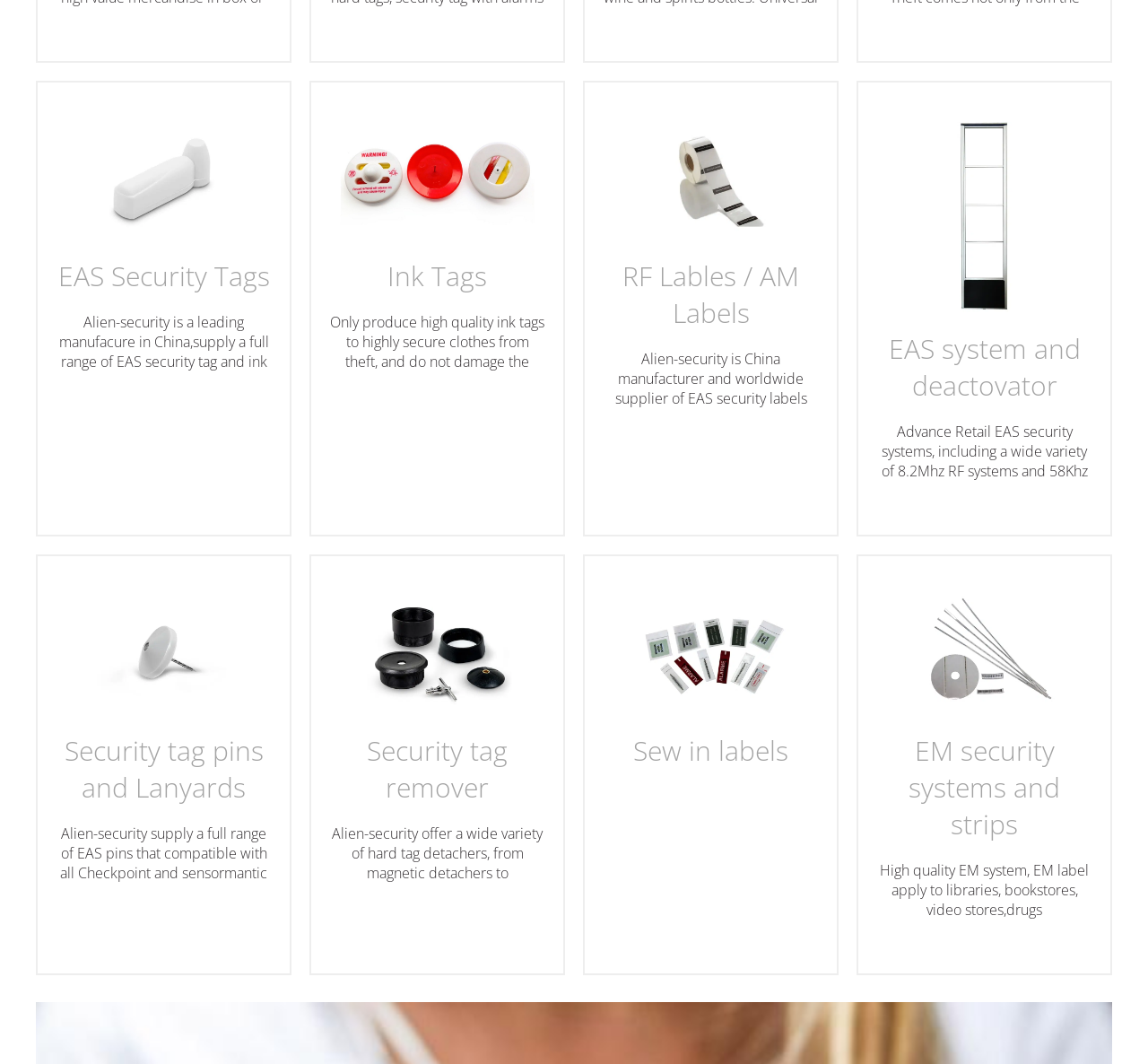What is the warranty period for EAS security tags?
Please give a detailed and elaborate answer to the question.

As mentioned on the webpage, all the EAS security tags provided by Alien-security are fully checked by manual and 100% qualified, with a warranty period of 3 years.